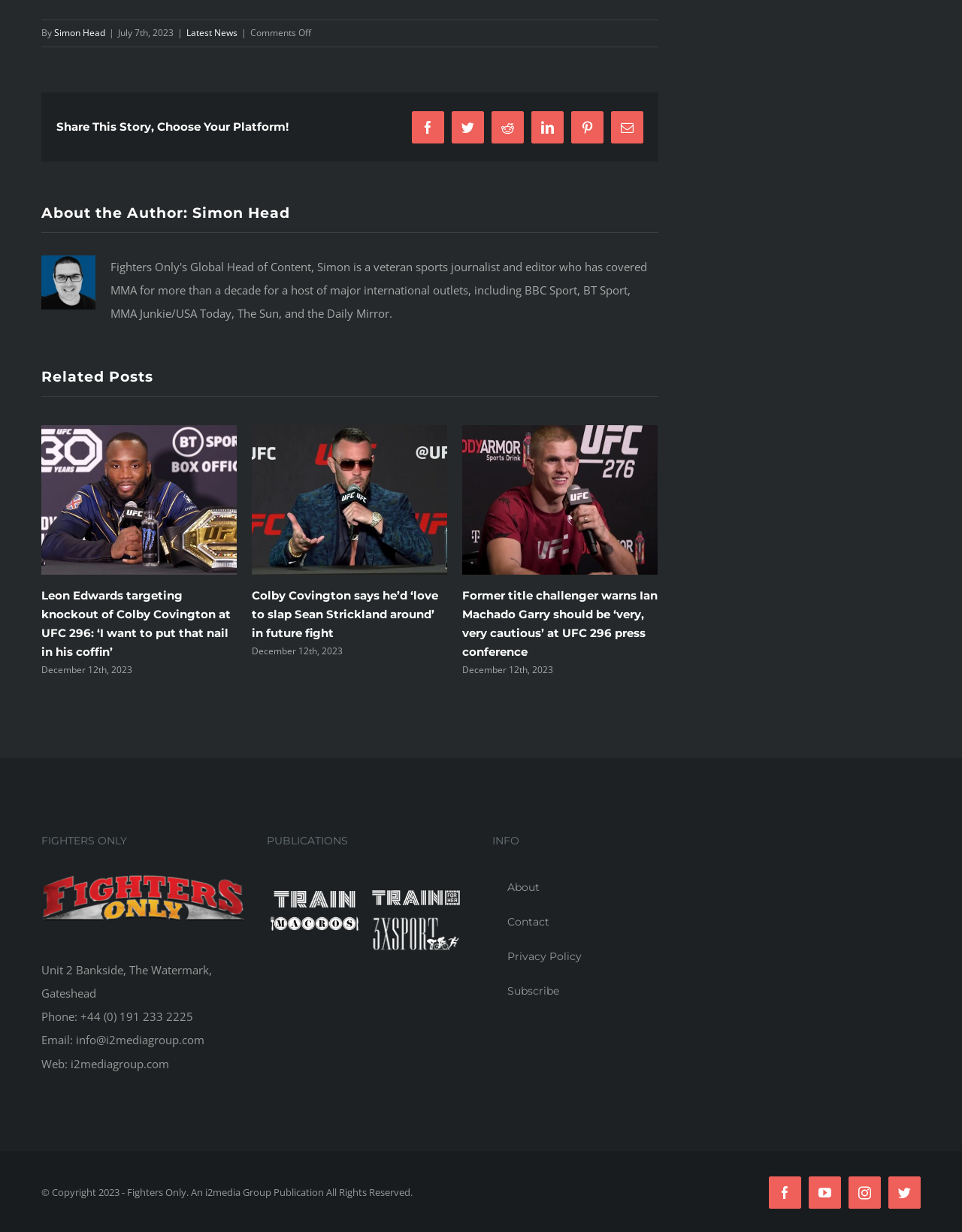Determine the bounding box coordinates of the region I should click to achieve the following instruction: "Read the article about Leon Edwards targeting knockout of Colby Covington at UFC 296". Ensure the bounding box coordinates are four float numbers between 0 and 1, i.e., [left, top, right, bottom].

[0.043, 0.398, 0.246, 0.41]